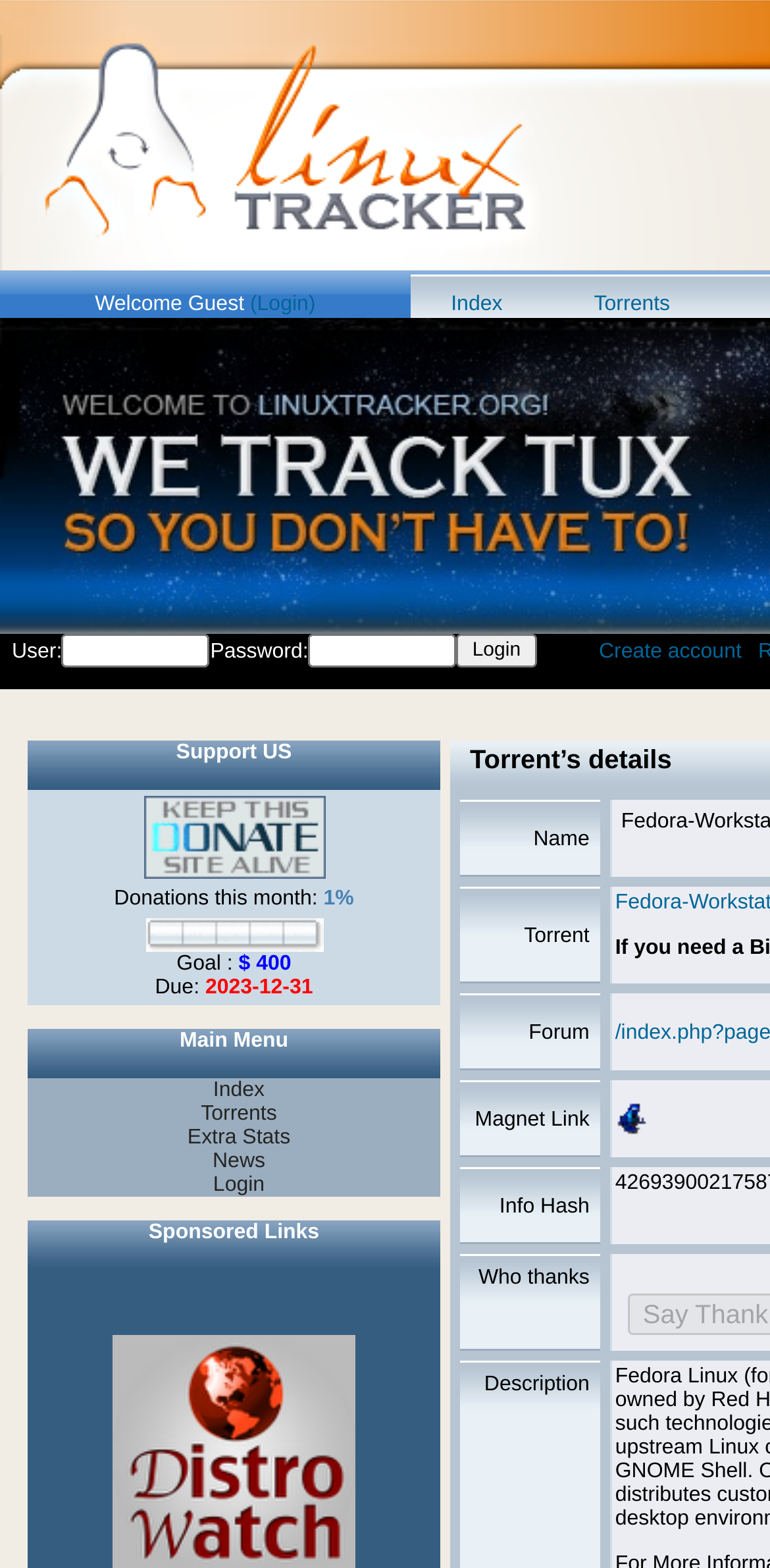How many textboxes are there in the login form?
Answer with a single word or short phrase according to what you see in the image.

2